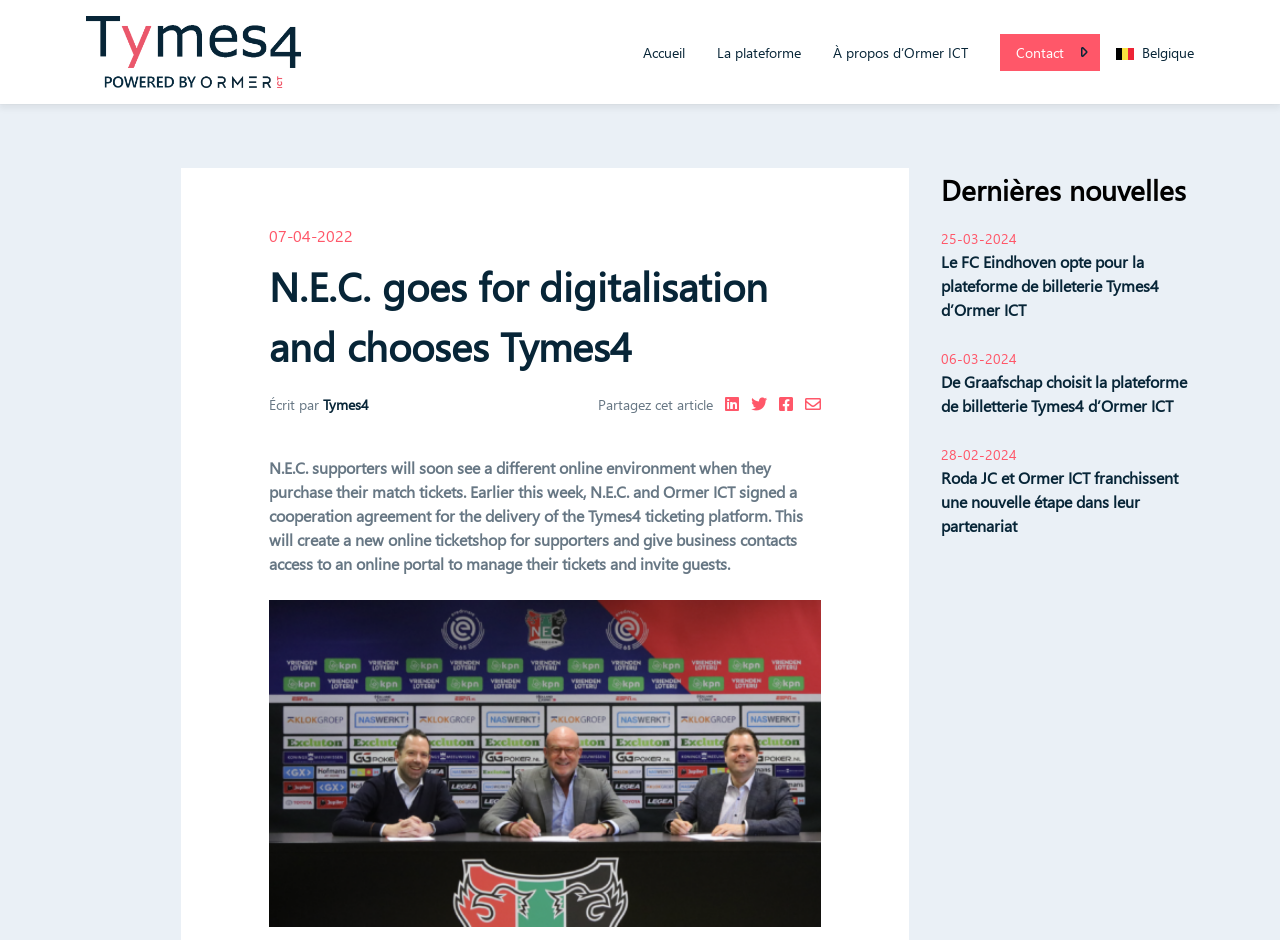Locate the bounding box coordinates of the element's region that should be clicked to carry out the following instruction: "Click on the 'À propos d’Ormer ICT' link". The coordinates need to be four float numbers between 0 and 1, i.e., [left, top, right, bottom].

[0.638, 0.036, 0.769, 0.075]